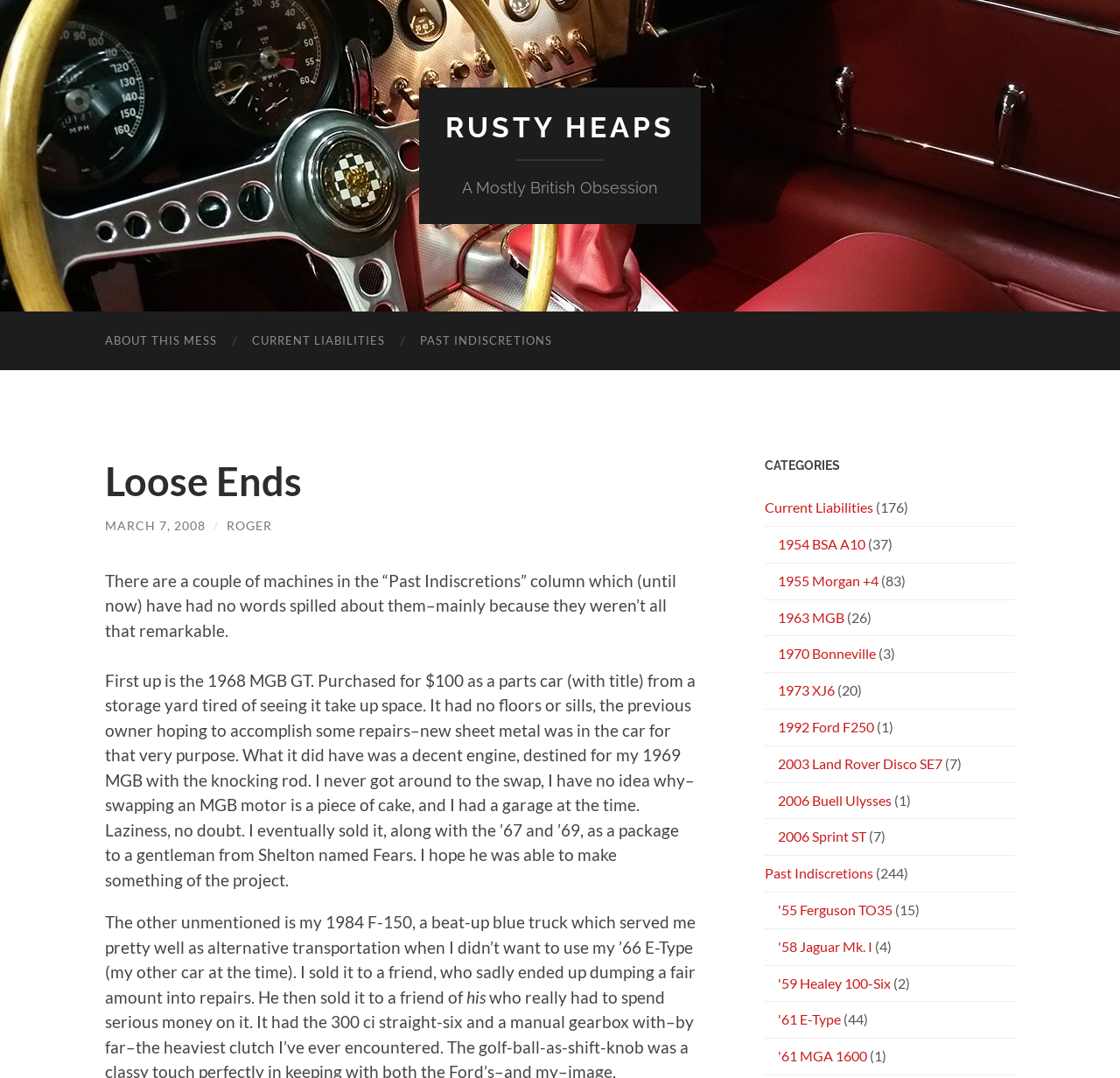Please specify the bounding box coordinates of the area that should be clicked to accomplish the following instruction: "Check '1954 BSA A10'". The coordinates should consist of four float numbers between 0 and 1, i.e., [left, top, right, bottom].

[0.695, 0.497, 0.773, 0.512]